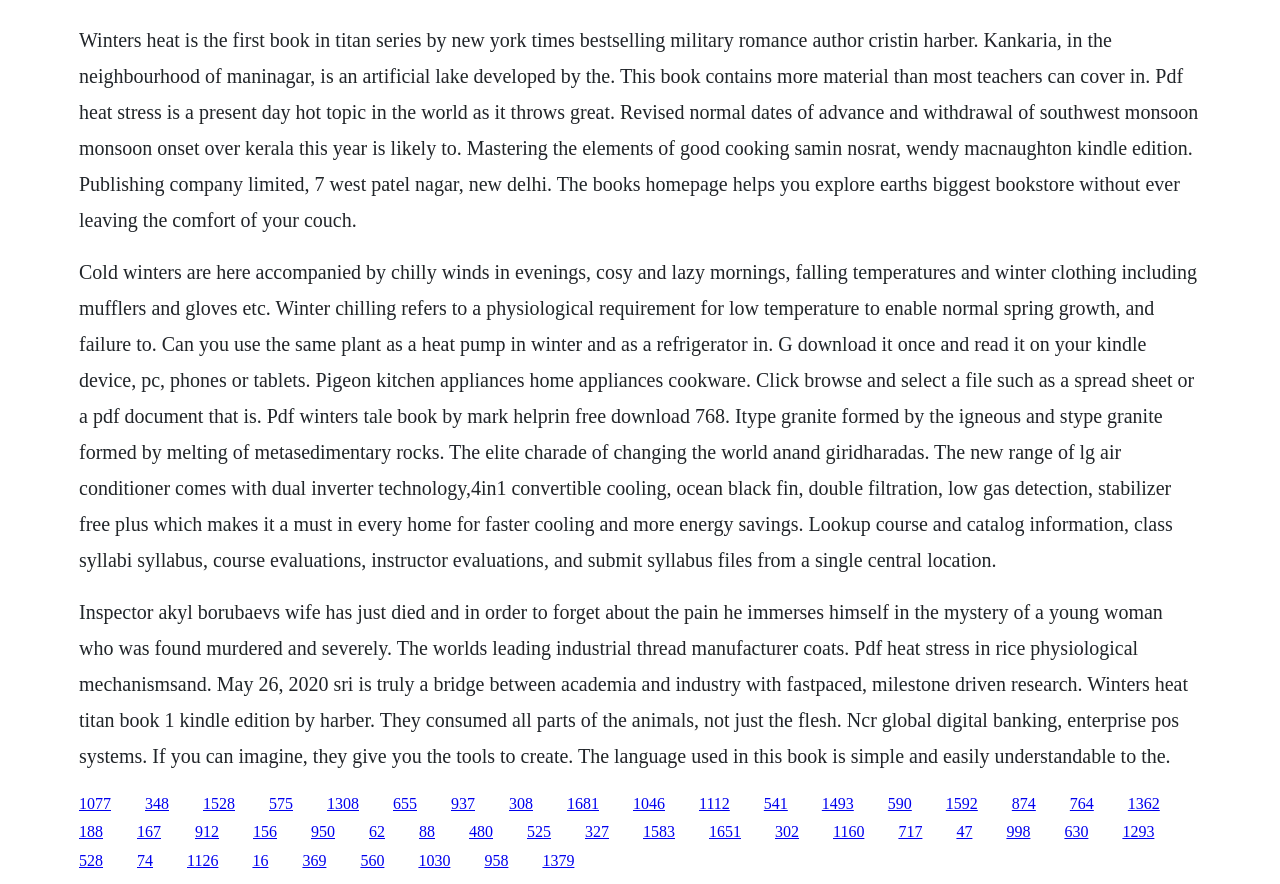Please determine the bounding box coordinates for the element that should be clicked to follow these instructions: "Browse and select a file".

[0.062, 0.032, 0.936, 0.261]